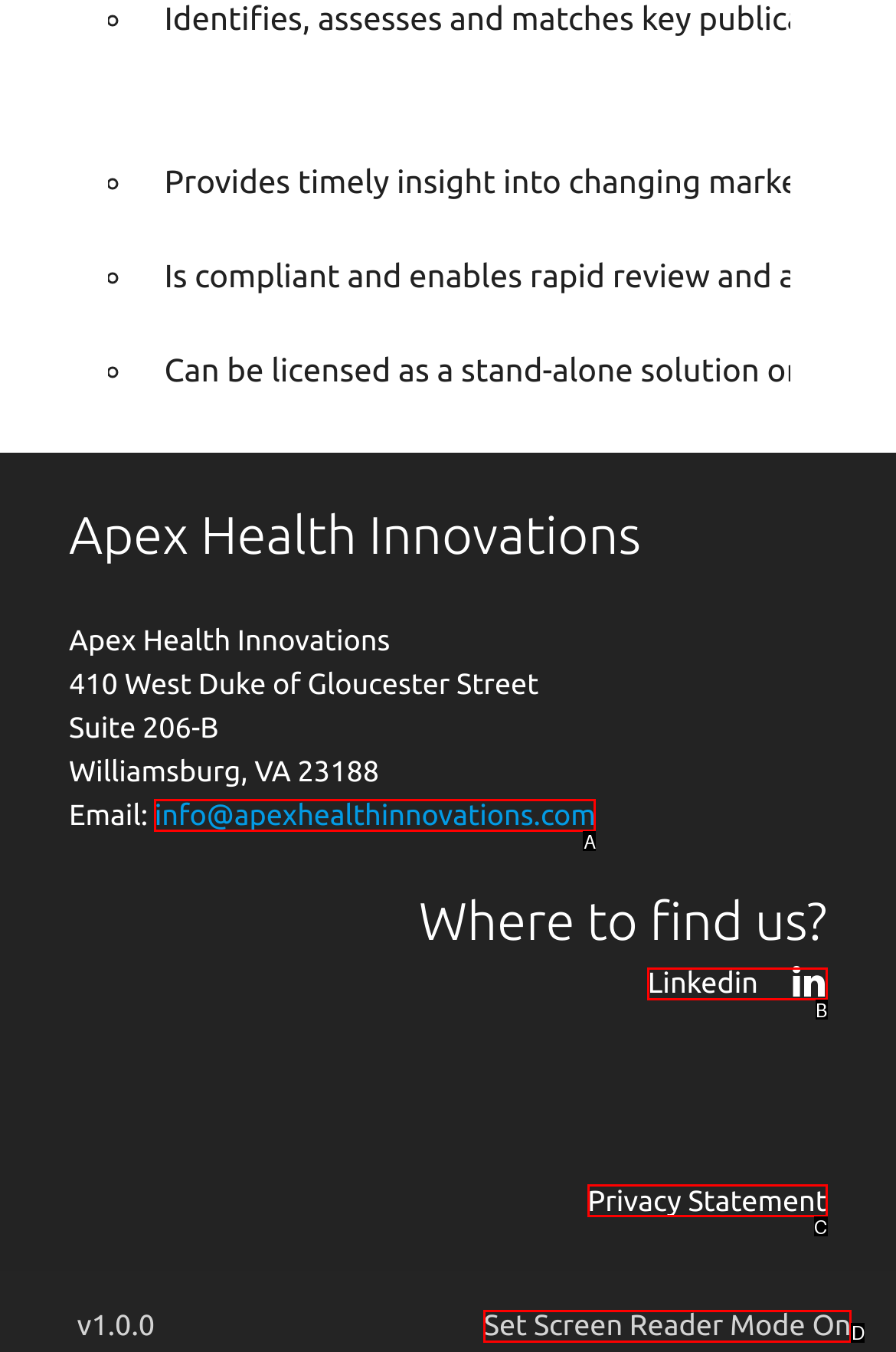Based on the provided element description: Linkedin, identify the best matching HTML element. Respond with the corresponding letter from the options shown.

B